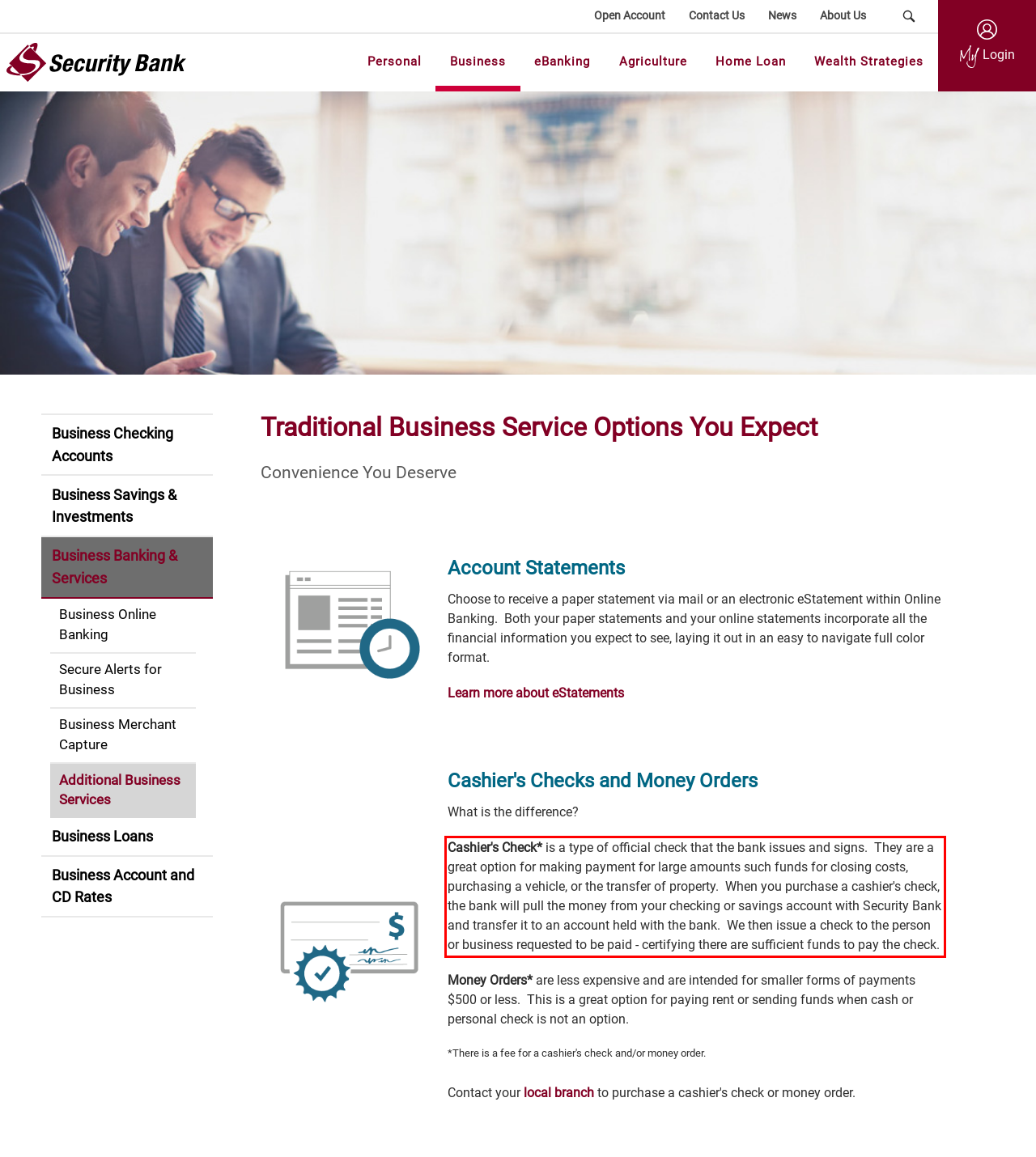You have a screenshot of a webpage with a red bounding box. Identify and extract the text content located inside the red bounding box.

Cashier's Check* is a type of official check that the bank issues and signs. They are a great option for making payment for large amounts such funds for closing costs, purchasing a vehicle, or the transfer of property. When you purchase a cashier's check, the bank will pull the money from your checking or savings account with Security Bank and transfer it to an account held with the bank. We then issue a check to the person or business requested to be paid - certifying there are sufficient funds to pay the check.